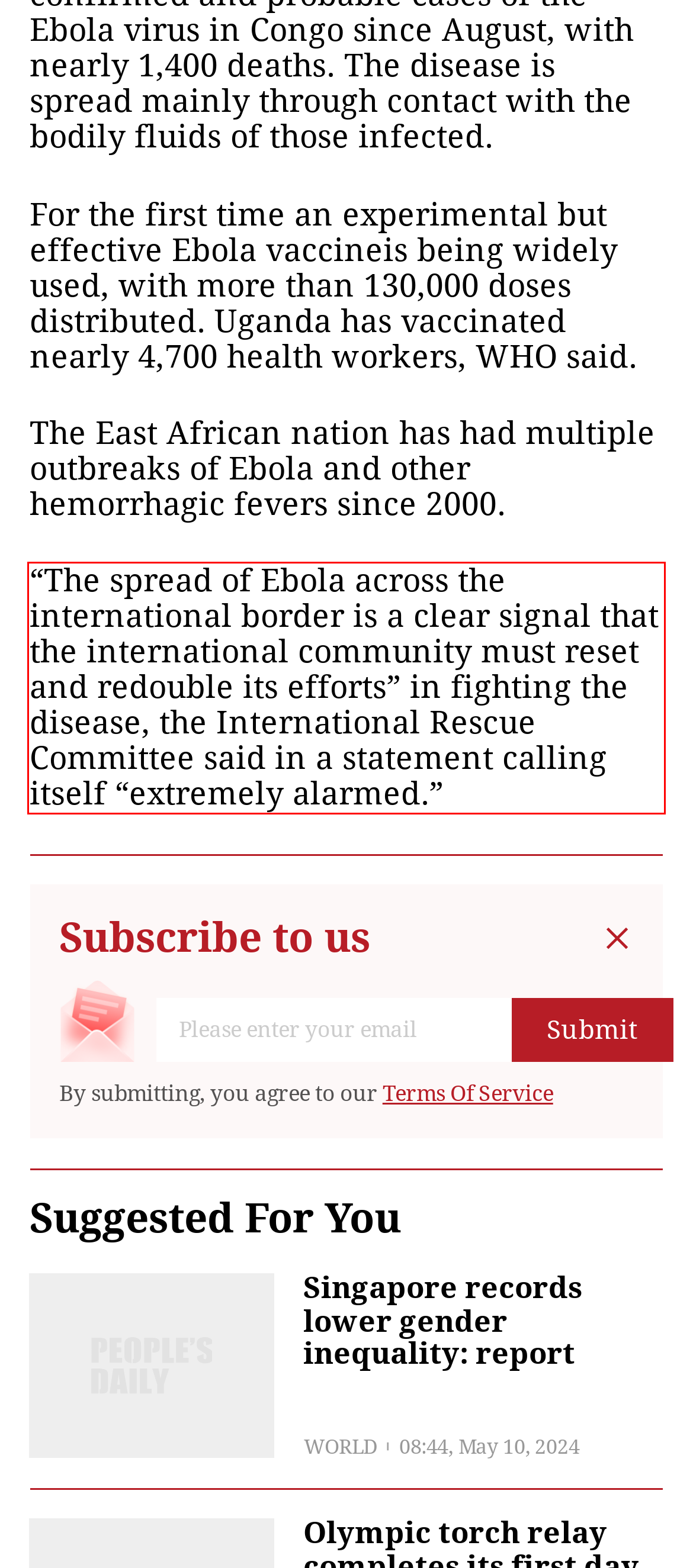Using the provided screenshot of a webpage, recognize and generate the text found within the red rectangle bounding box.

“The spread of Ebola across the international border is a clear signal that the international community must reset and redouble its efforts” in fighting the disease, the International Rescue Committee said in a statement calling itself “extremely alarmed.”